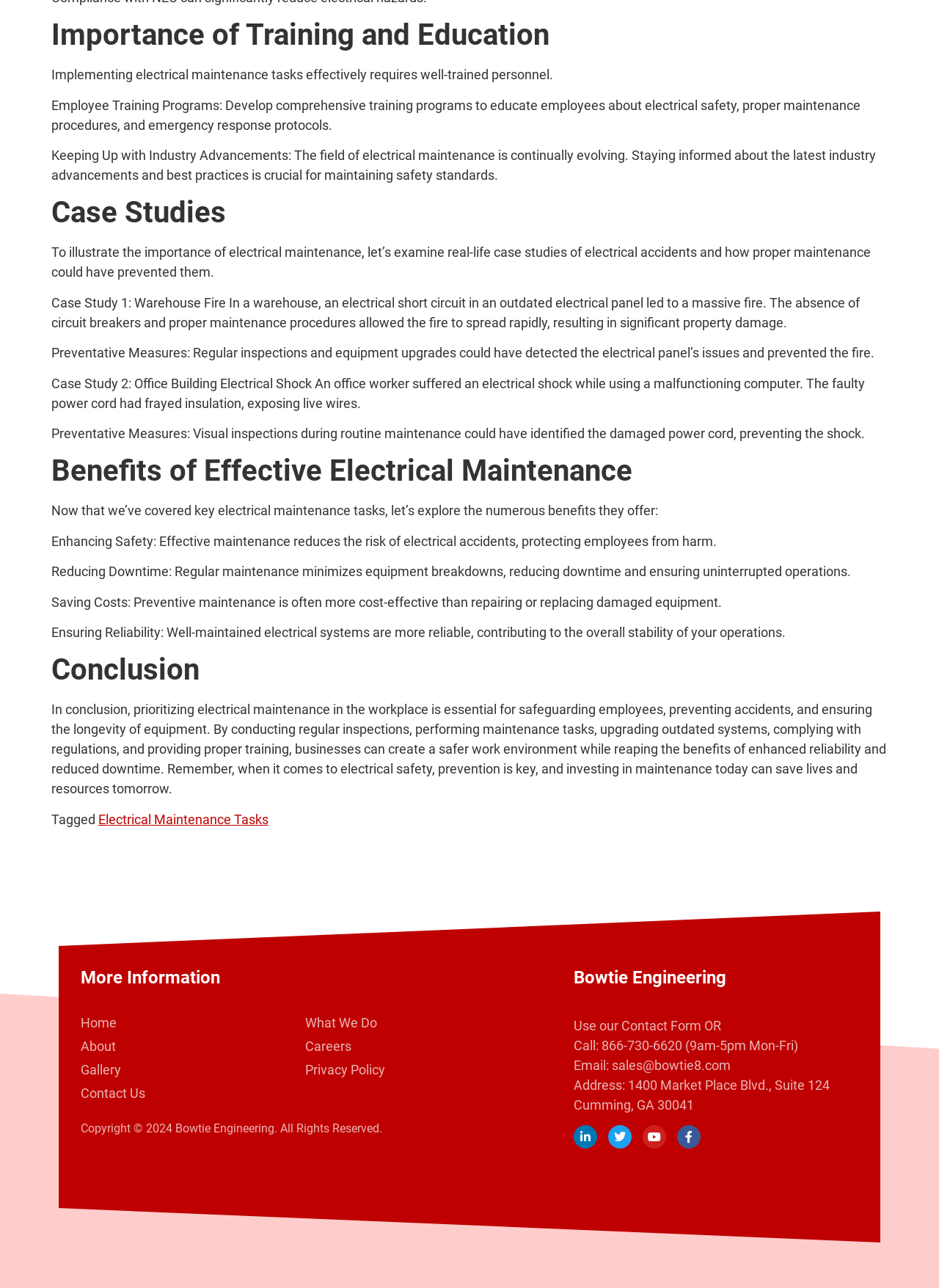Find the bounding box coordinates of the element to click in order to complete the given instruction: "Check the 'Privacy Policy'."

[0.325, 0.825, 0.564, 0.836]